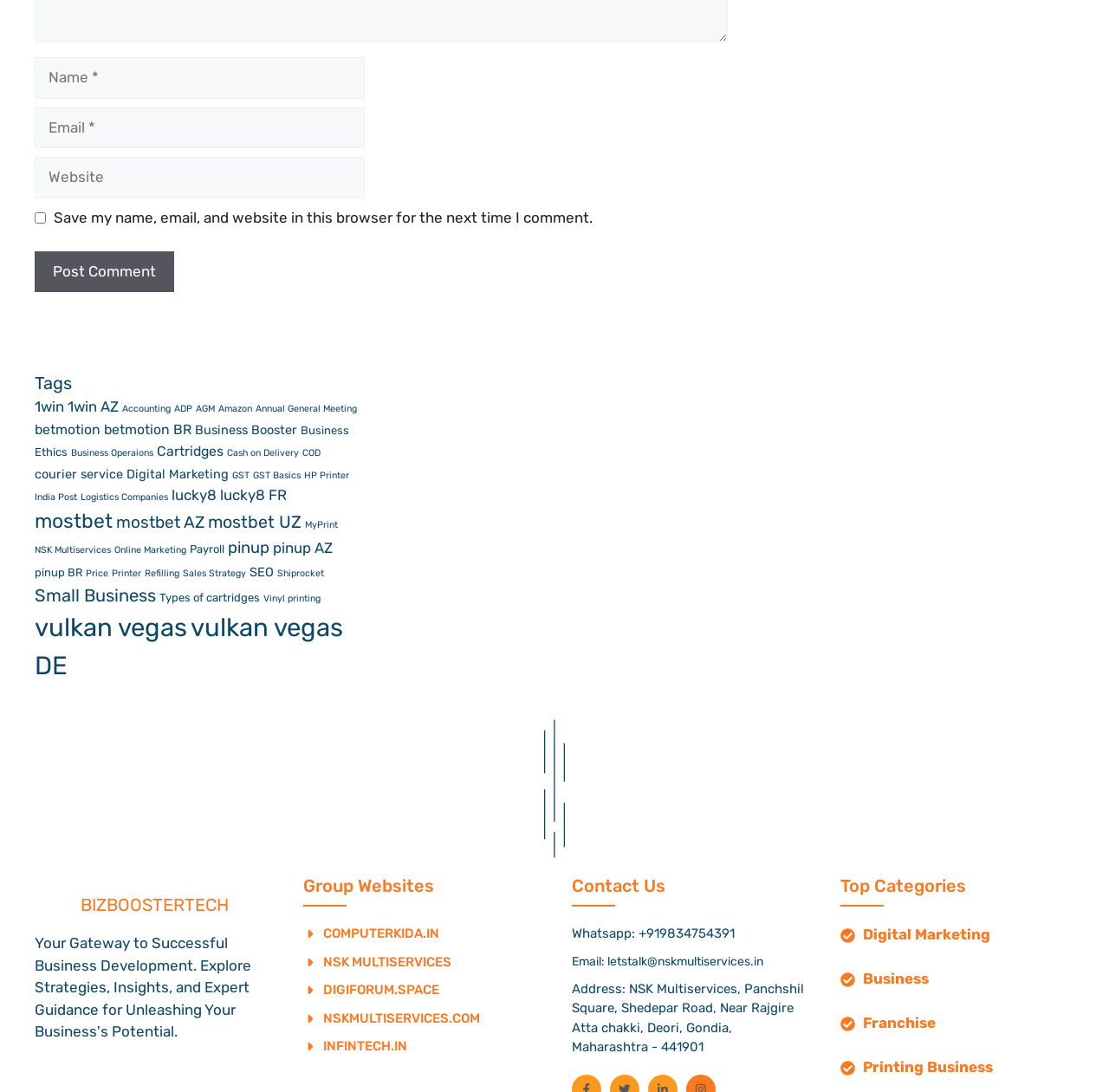Based on the image, give a detailed response to the question: What is the purpose of the comment form on the website?

The comment form is provided on the website to allow users to leave a comment or feedback on the content published on the website, enabling user engagement and interaction.